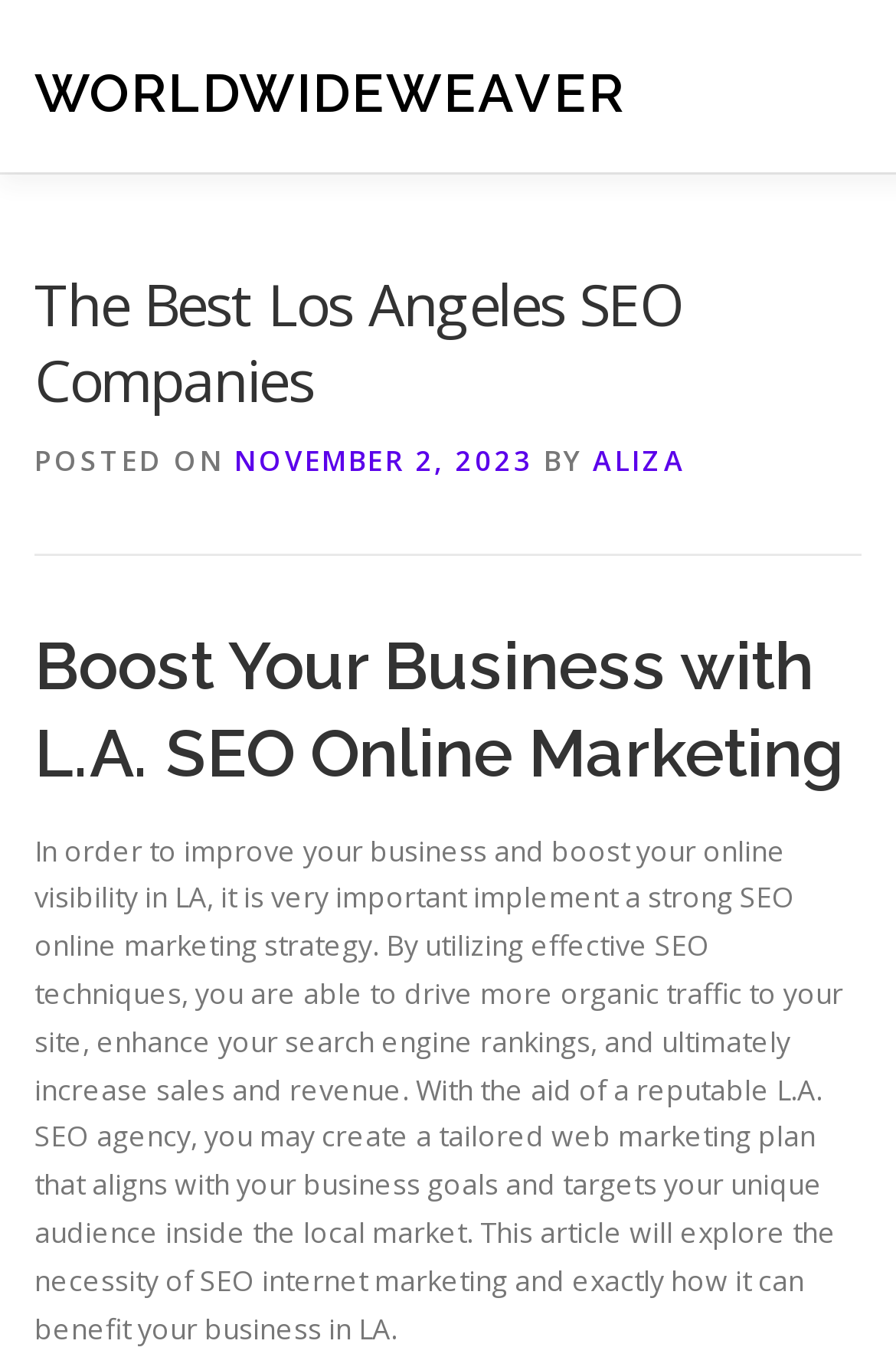Determine the bounding box coordinates of the UI element described below. Use the format (top-left x, top-left y, bottom-right x, bottom-right y) with floating point numbers between 0 and 1: Uncategorized

None